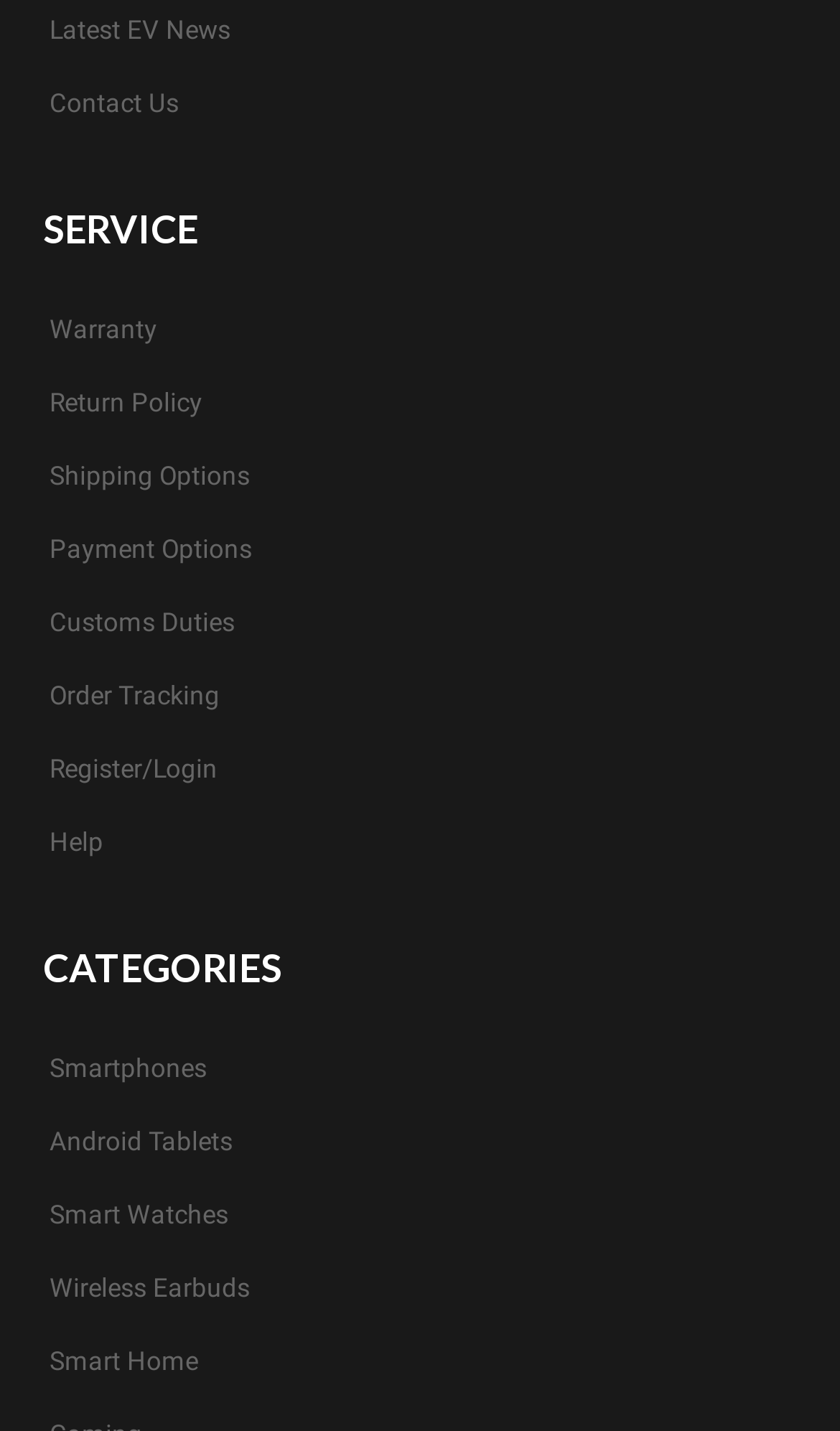Identify the bounding box coordinates of the element that should be clicked to fulfill this task: "Register or log in". The coordinates should be provided as four float numbers between 0 and 1, i.e., [left, top, right, bottom].

[0.046, 0.524, 0.272, 0.552]